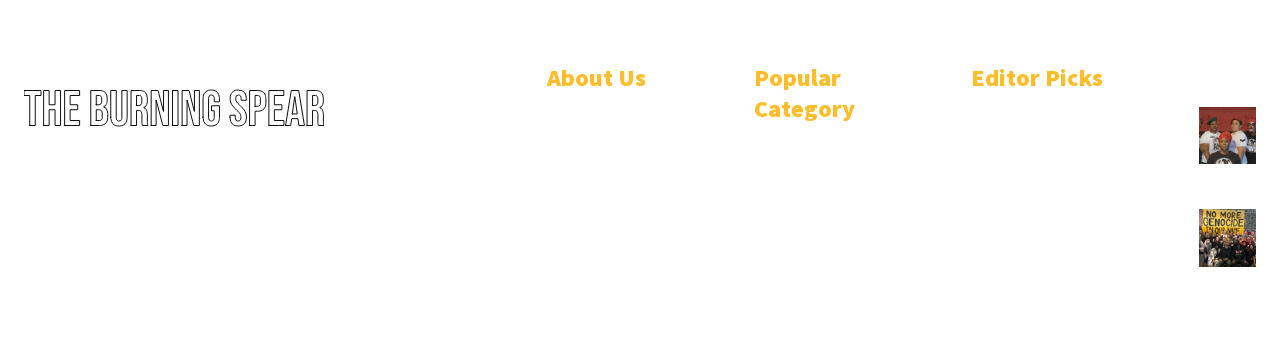Identify and provide the bounding box coordinates of the UI element described: "Uhuru Movement Events". The coordinates should be formatted as [left, top, right, bottom], with each number being a float between 0 and 1.

[0.427, 0.625, 0.573, 0.691]